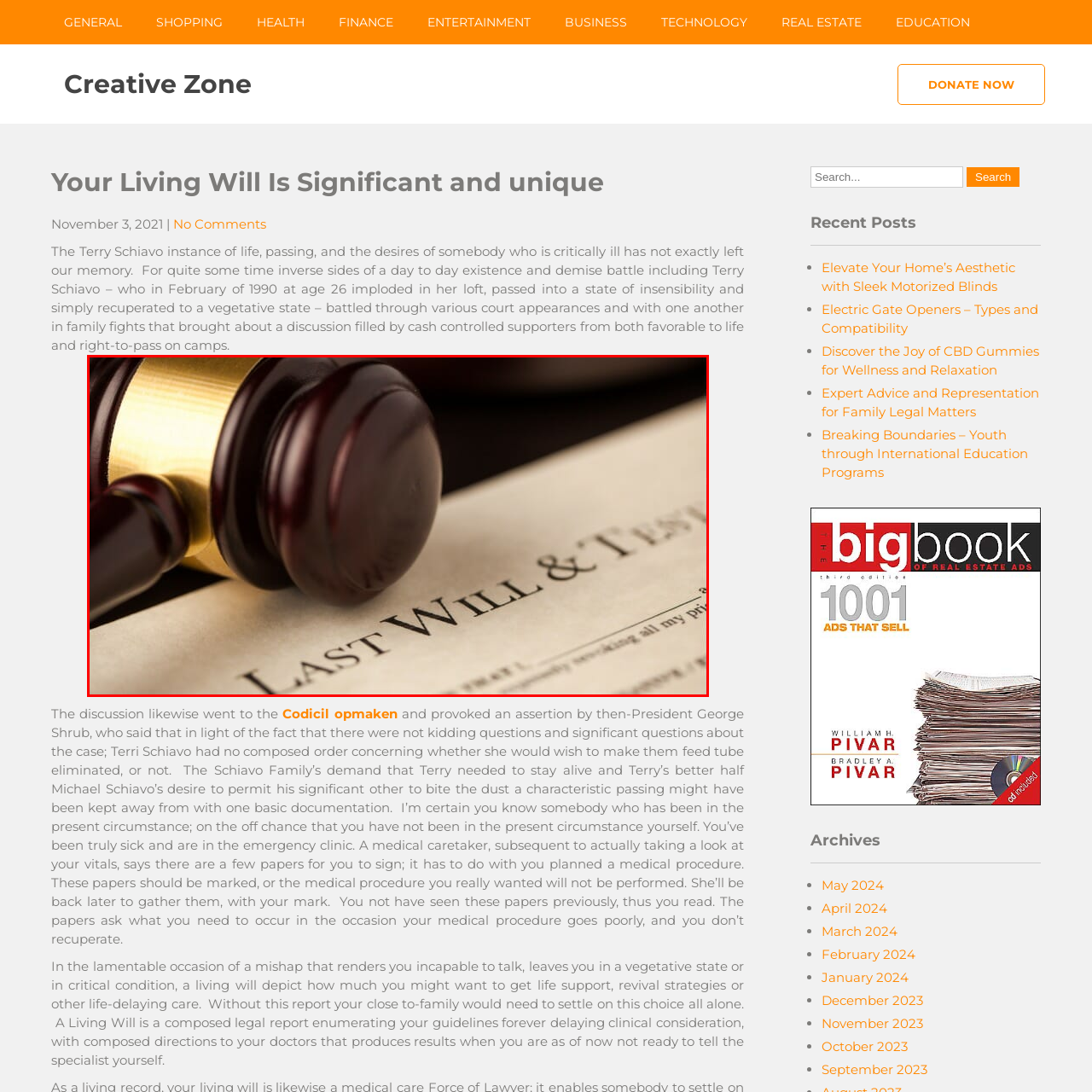What is the material of the gavel?
Carefully examine the image within the red bounding box and provide a comprehensive answer based on what you observe.

The image shows a wooden gavel, which is polished and features a golden band, symbolizing authority and the legal process.